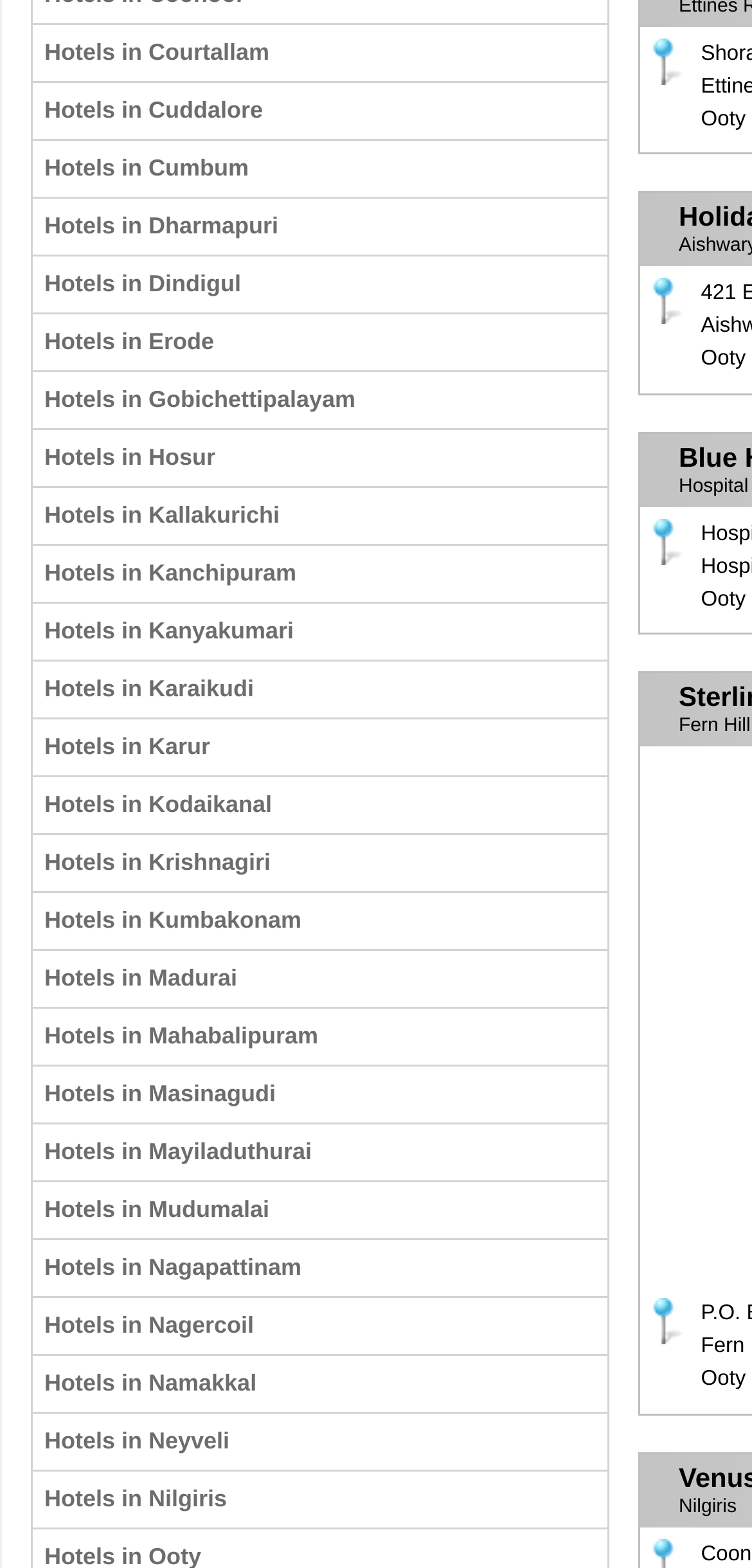Could you locate the bounding box coordinates for the section that should be clicked to accomplish this task: "Explore hotels in Nilgiris".

[0.044, 0.938, 0.808, 0.974]